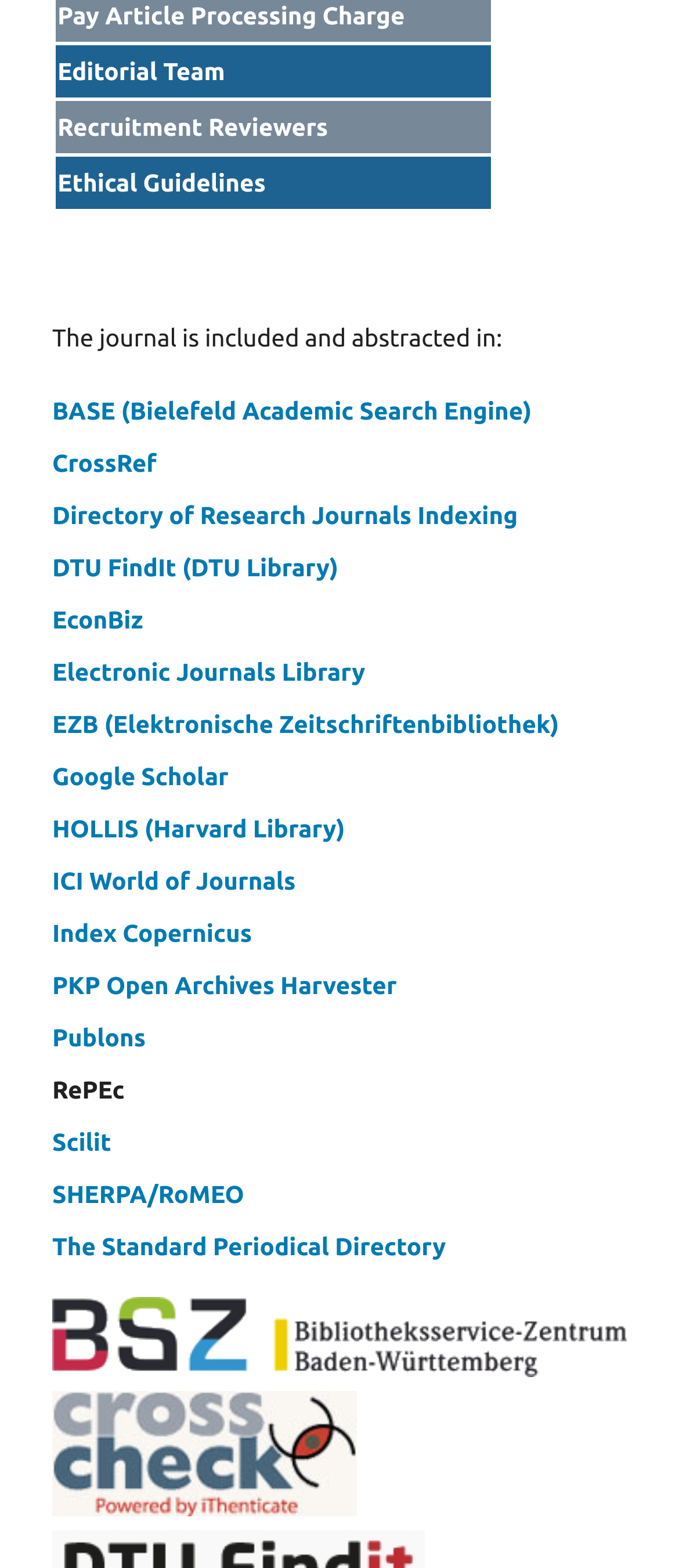Find the bounding box of the web element that fits this description: "Electronic Journals Library".

[0.077, 0.42, 0.538, 0.437]